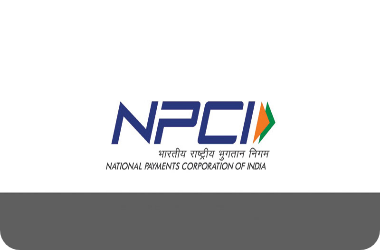Provide a one-word or short-phrase response to the question:
What is the full name of the organization below the acronym 'NPCI'?

NATIONAL PAYMENTS CORPORATION OF INDIA